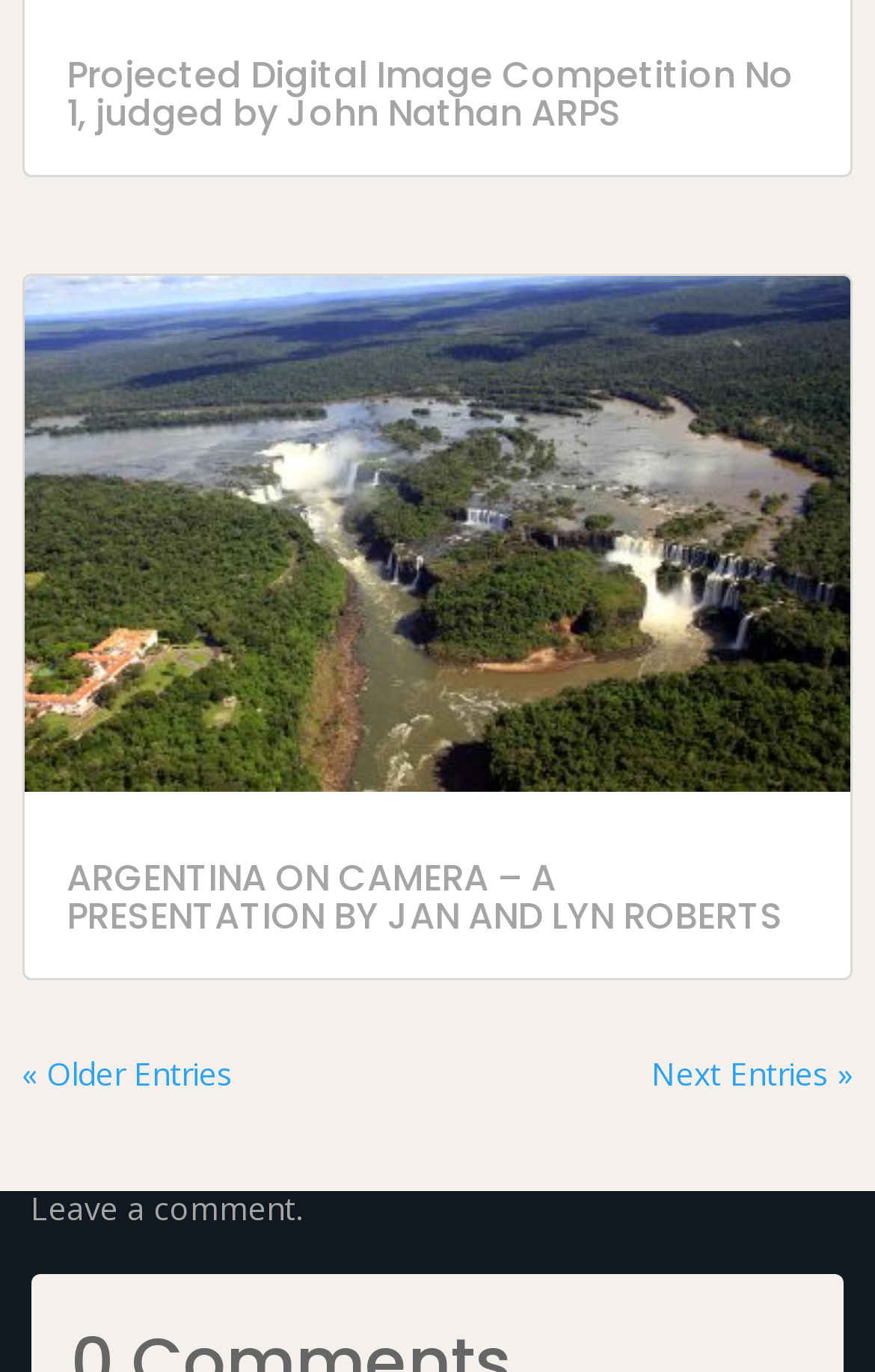Respond with a single word or phrase for the following question: 
What is the title of the first competition?

Projected Digital Image Competition No 1